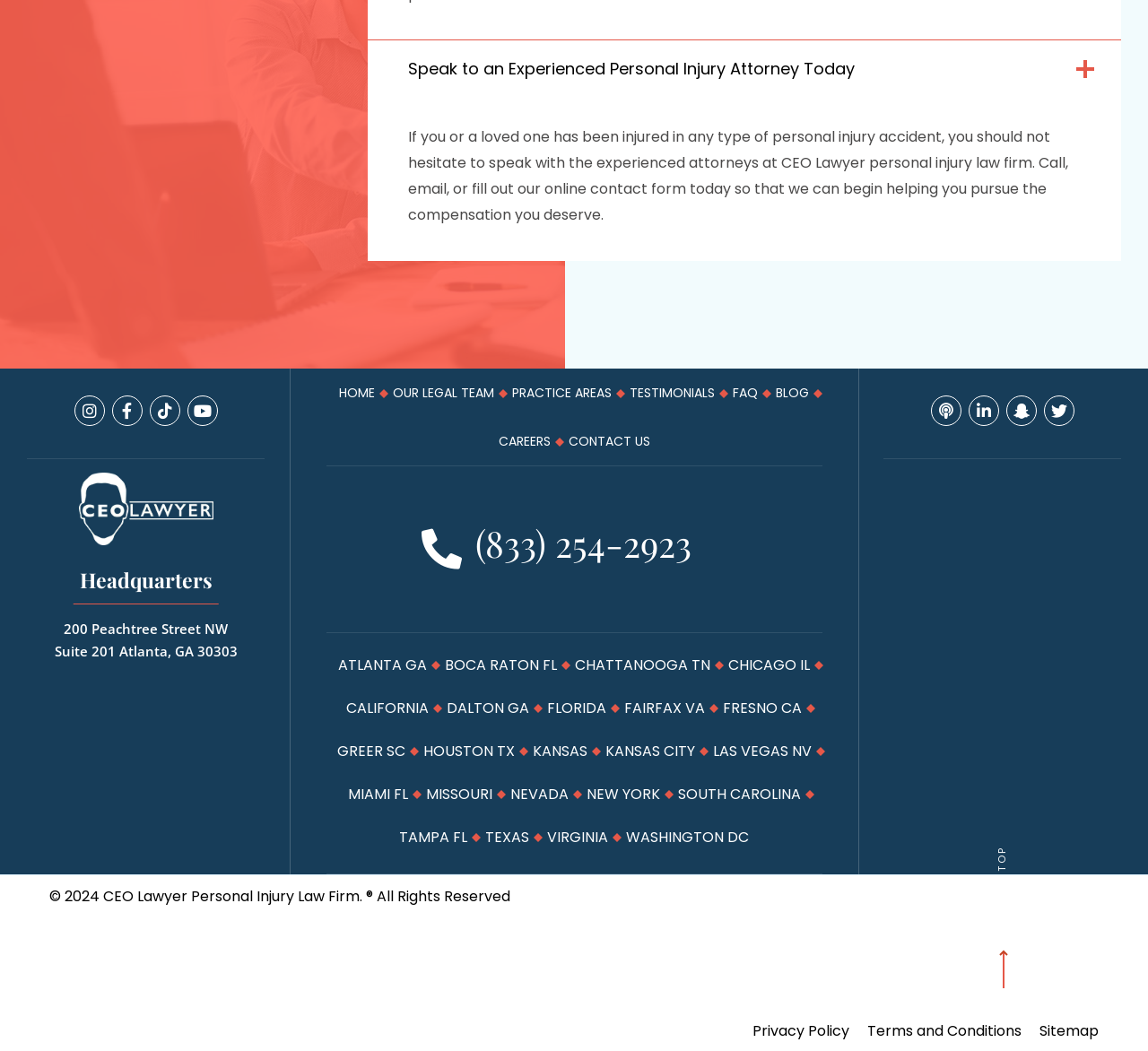Please locate the bounding box coordinates of the element that should be clicked to achieve the given instruction: "Call the phone number".

[0.414, 0.493, 0.602, 0.541]